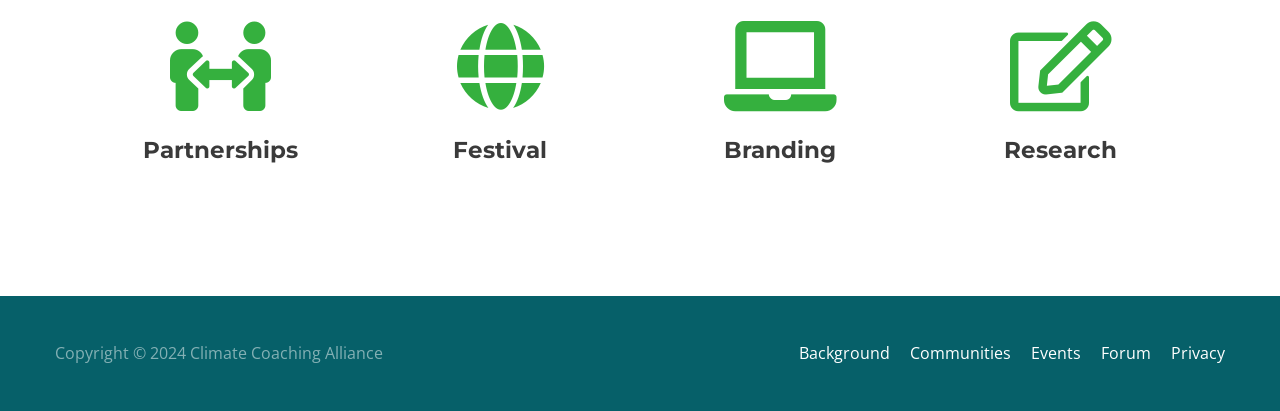Please specify the bounding box coordinates for the clickable region that will help you carry out the instruction: "Click on Partnerships".

[0.111, 0.331, 0.232, 0.399]